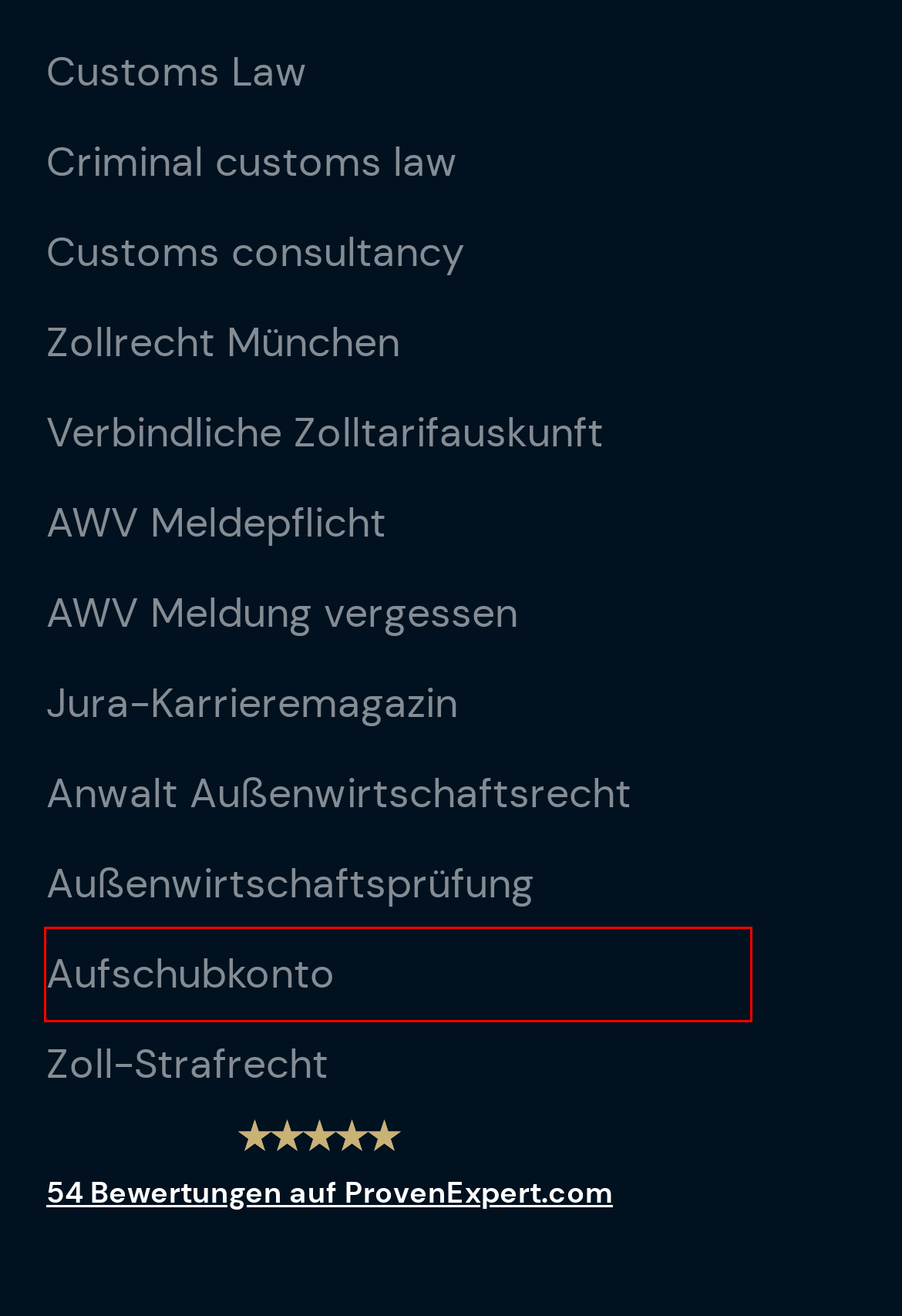Given a screenshot of a webpage with a red bounding box around a UI element, please identify the most appropriate webpage description that matches the new webpage after you click on the element. Here are the candidates:
A. O&W Rechtsanwaltsgesellschaft mbH Reviews & Experiences
B. Reporting obligations for foreign payments in Germany (Z4, AWV-Meldepflicht) » O&W
C. Zollstrafrecht
D. Customs criminal law and monetary fines proceedings » O&W
E. Dr. Tristan Wegner » O&W Rechtsanwälte
F. Customs law Lawyer in Germany » O&W
G. Aufschubkonto erhalten - 3 Monate mehr Liquidität
H. Binding customs tariff informations (BTI) in Germany - Application and Remedies » O&W

G